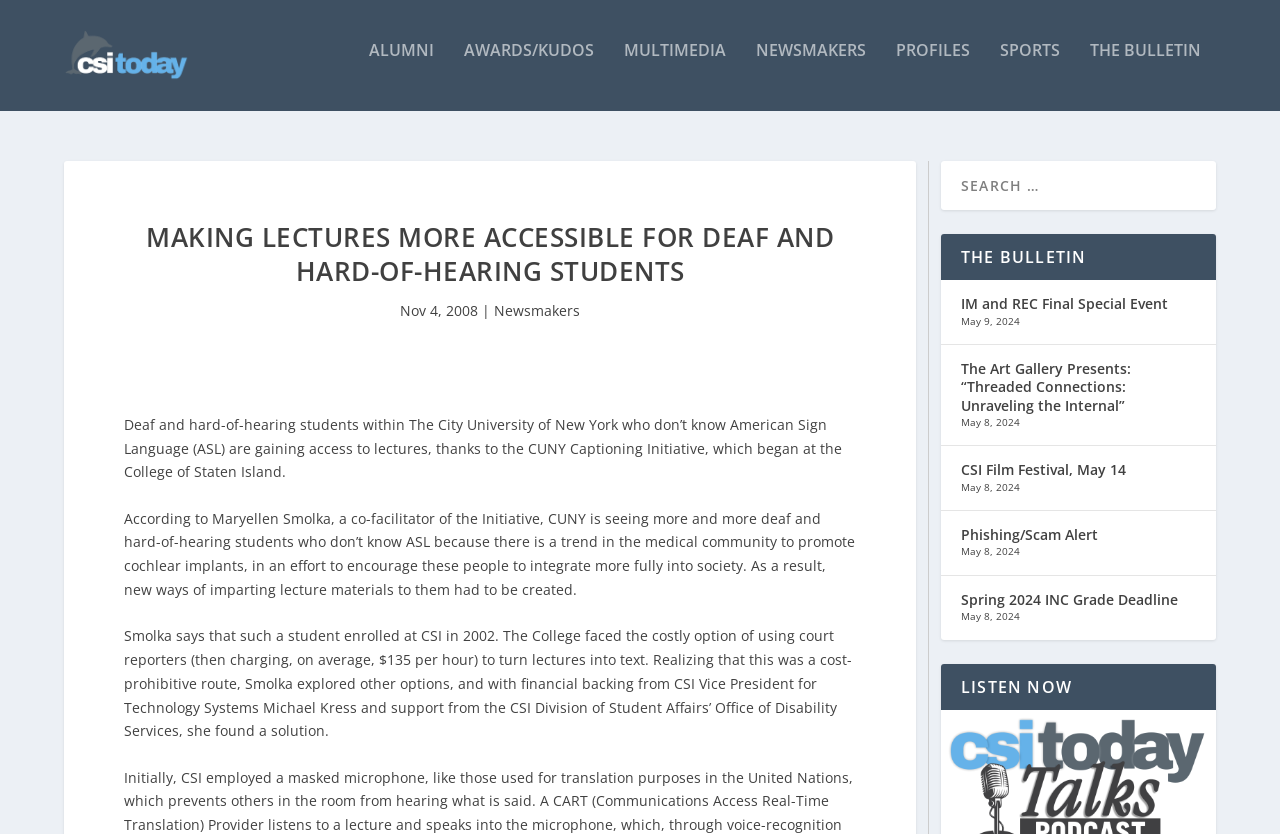Please identify the bounding box coordinates of the area that needs to be clicked to fulfill the following instruction: "Click on the CSI Today link."

[0.05, 0.026, 0.199, 0.121]